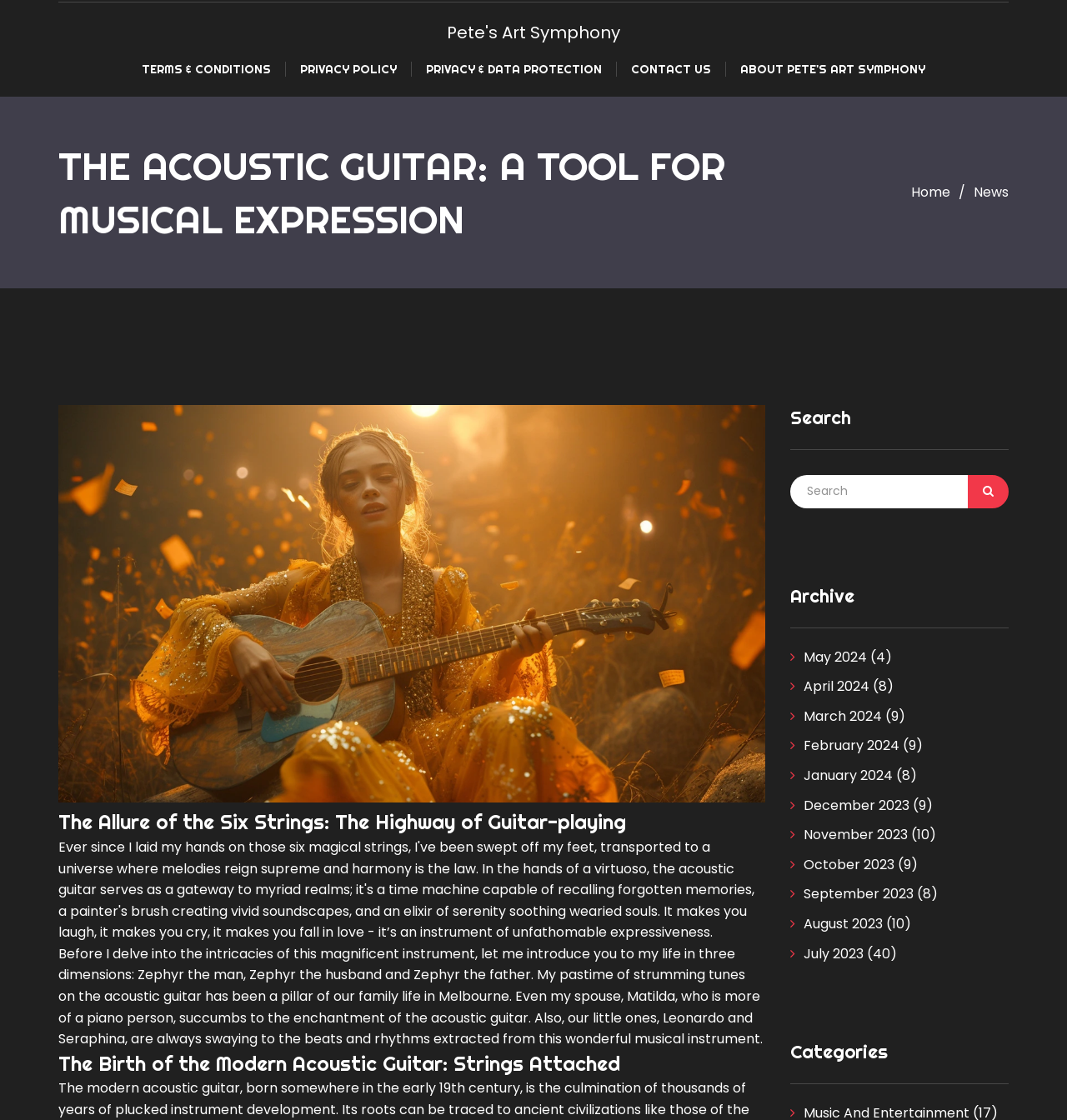What type of content is listed under 'Archive'?
Please look at the screenshot and answer using one word or phrase.

Monthly archives